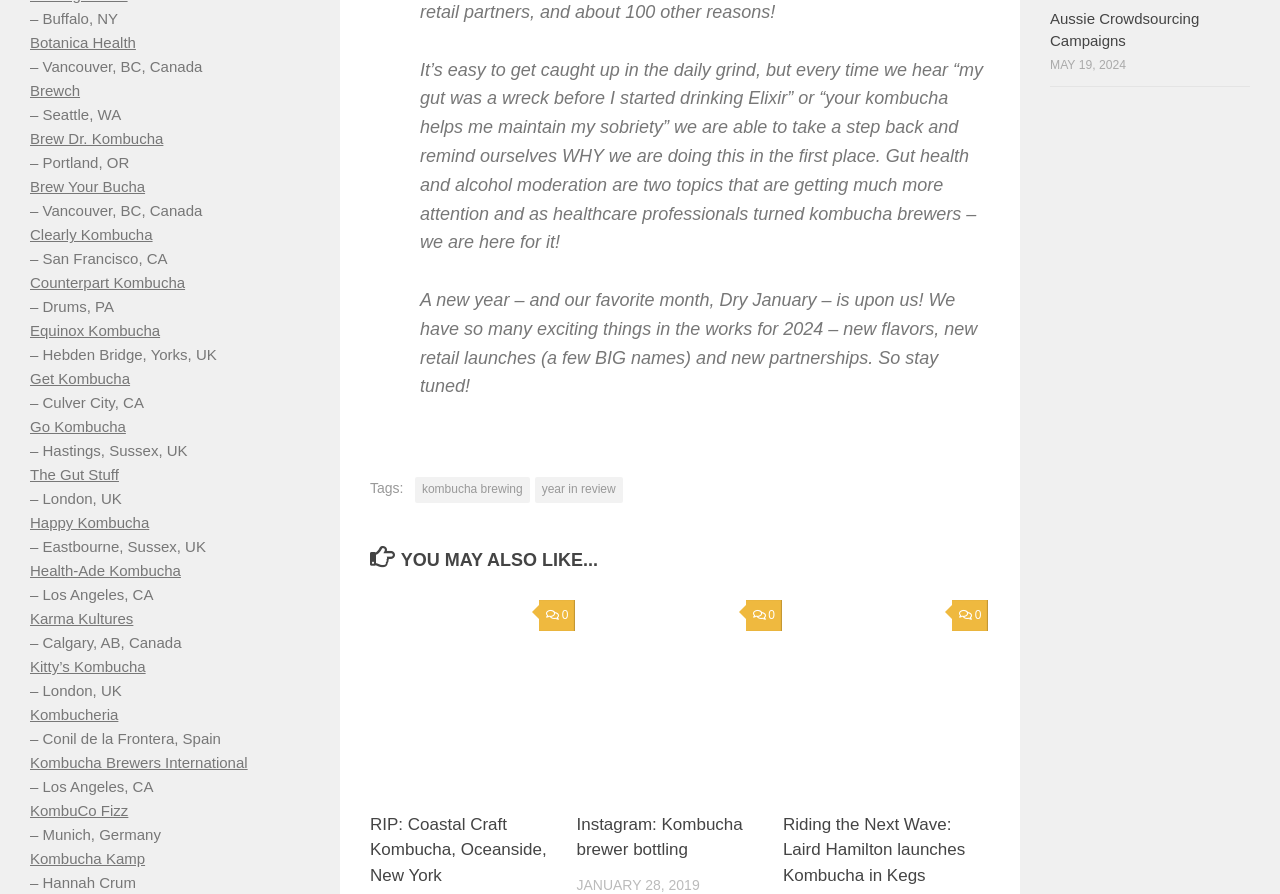Predict the bounding box of the UI element based on the description: "Brew Your Bucha". The coordinates should be four float numbers between 0 and 1, formatted as [left, top, right, bottom].

[0.023, 0.199, 0.113, 0.218]